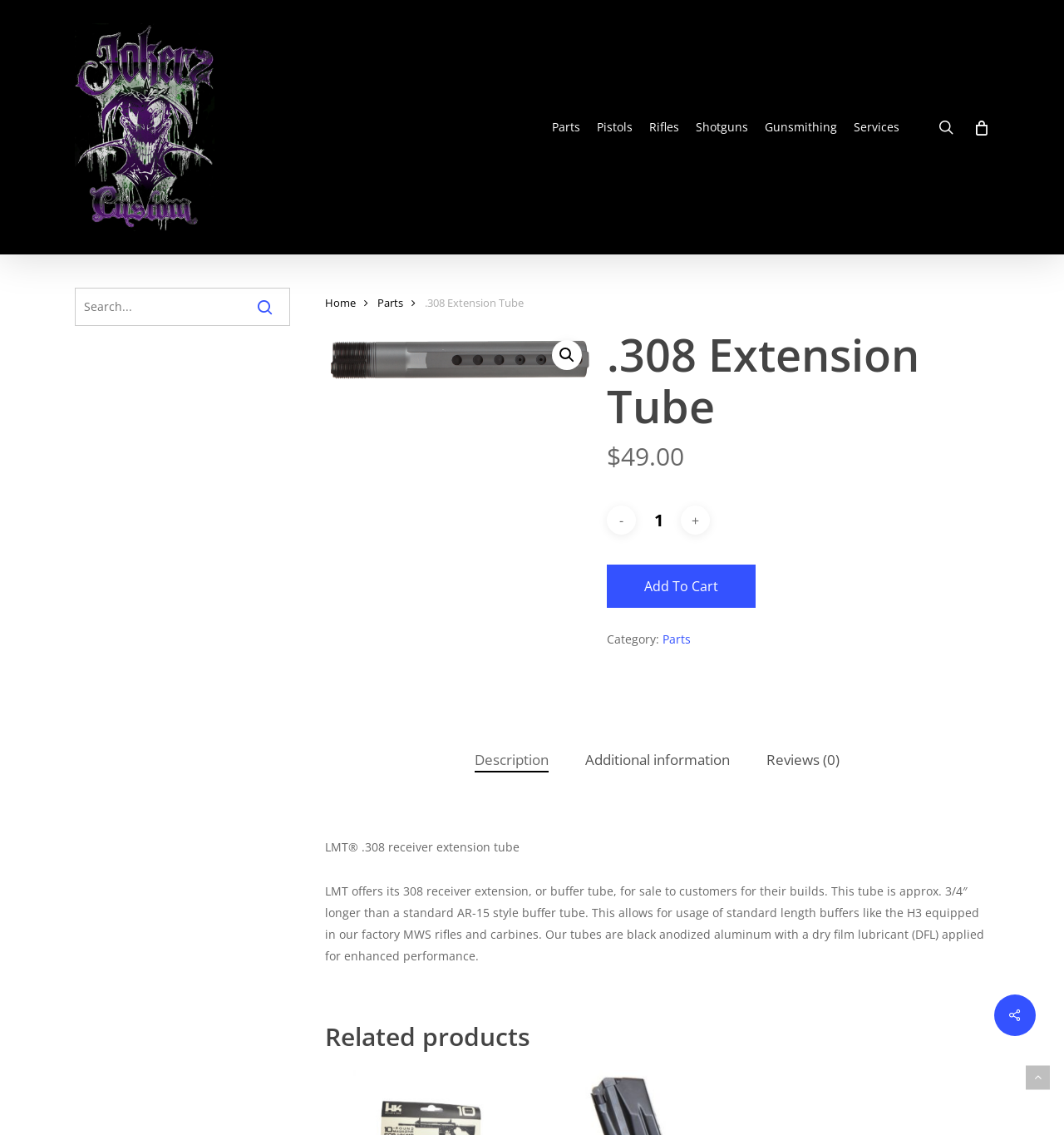Answer this question in one word or a short phrase: What is the material of the .308 Extension Tube?

Aluminum